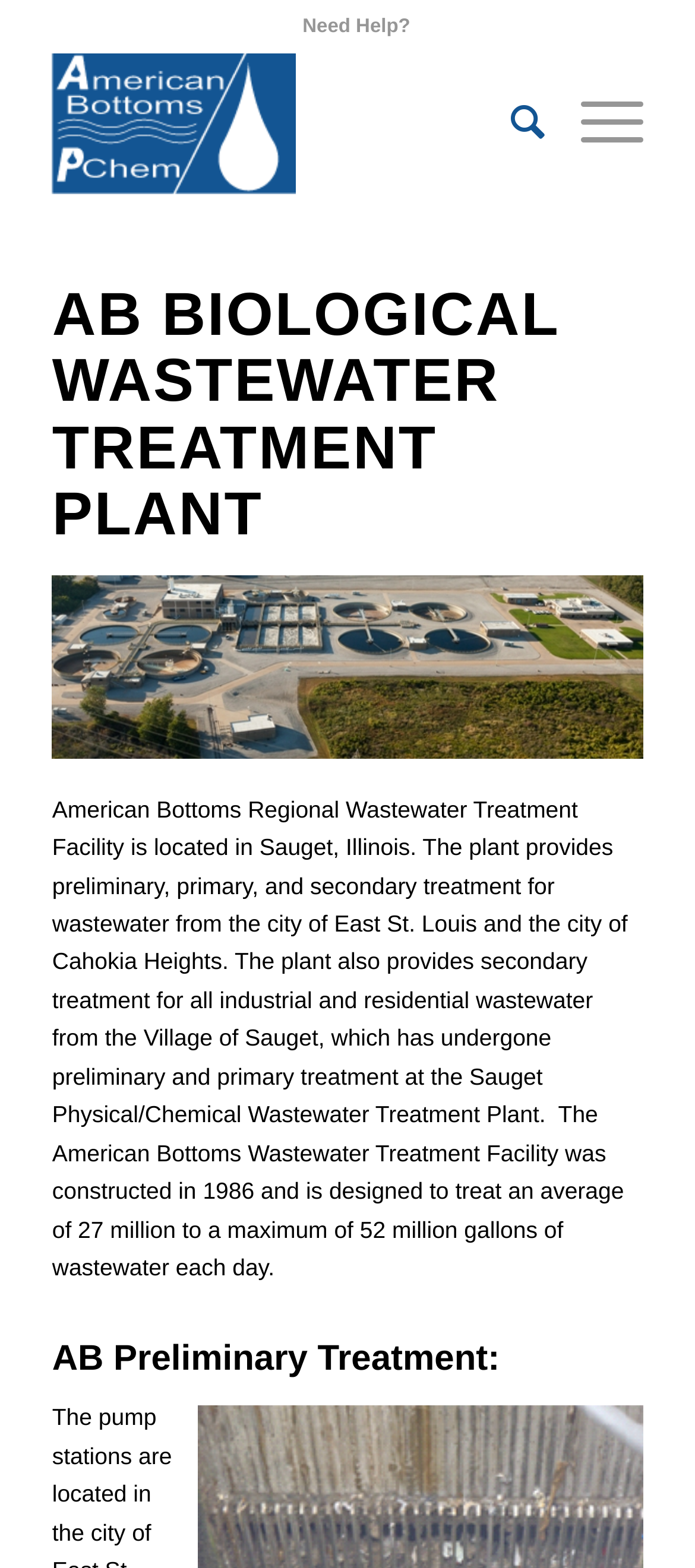What is the principal heading displayed on the webpage?

AB BIOLOGICAL WASTEWATER TREATMENT PLANT